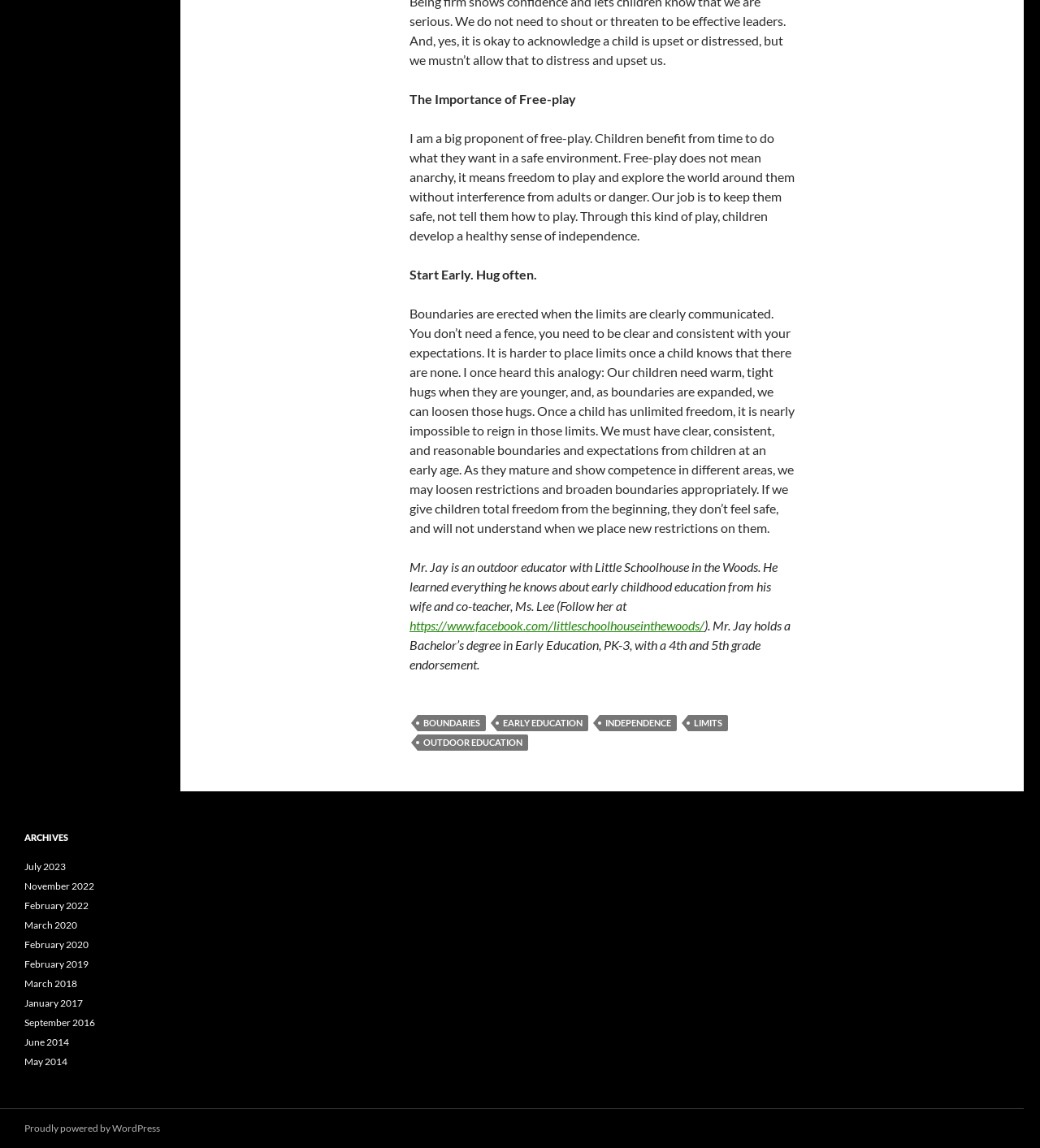Please identify the bounding box coordinates of the region to click in order to complete the given instruction: "Check the website's archives". The coordinates should be four float numbers between 0 and 1, i.e., [left, top, right, bottom].

[0.023, 0.723, 0.223, 0.736]